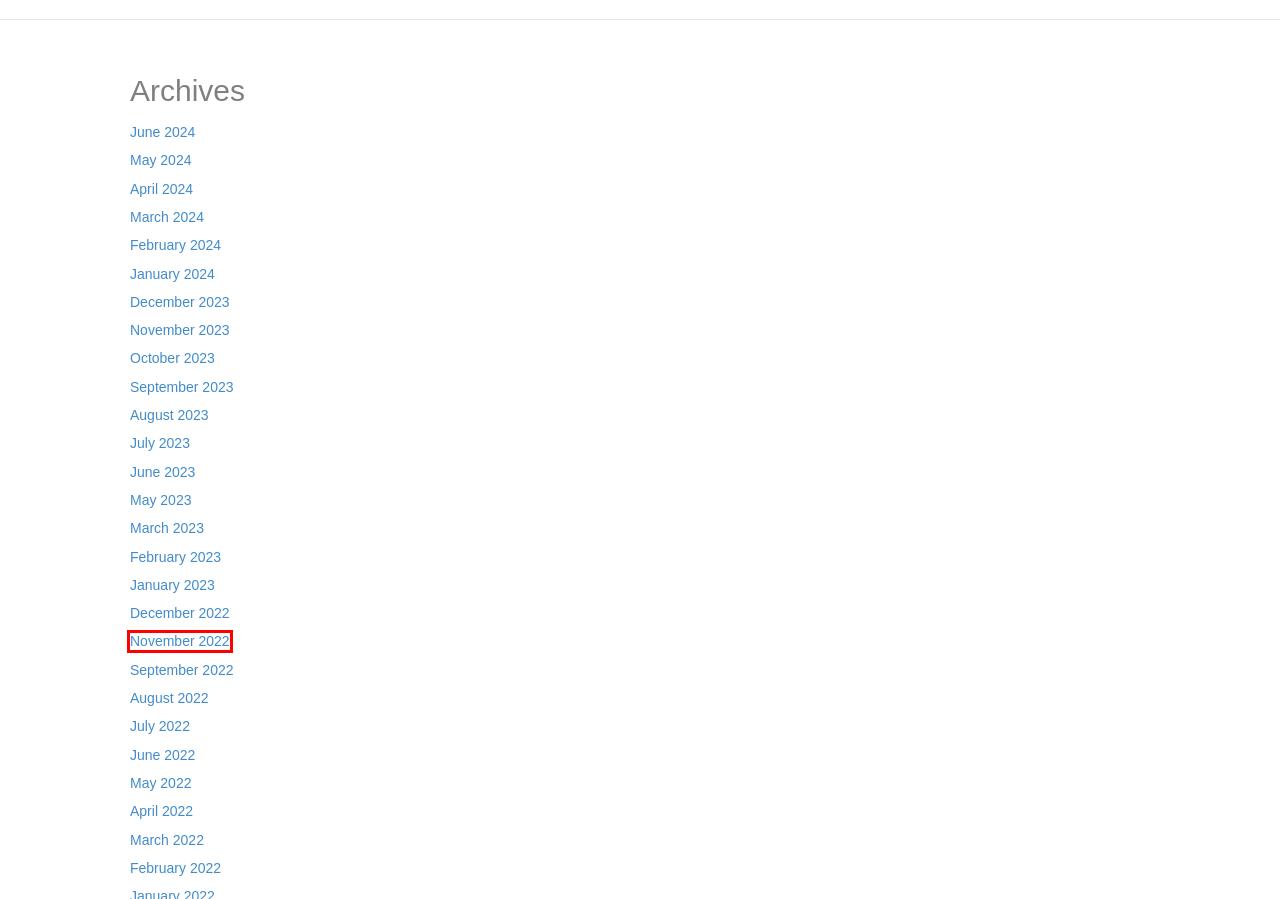You are provided with a screenshot of a webpage containing a red rectangle bounding box. Identify the webpage description that best matches the new webpage after the element in the bounding box is clicked. Here are the potential descriptions:
A. June 2022 – robiciatennis.com
B. January 2023 – robiciatennis.com
C. November 2022 – robiciatennis.com
D. January 2024 – robiciatennis.com
E. July 2023 – robiciatennis.com
F. August 2023 – robiciatennis.com
G. October 2023 – robiciatennis.com
H. December 2023 – robiciatennis.com

C